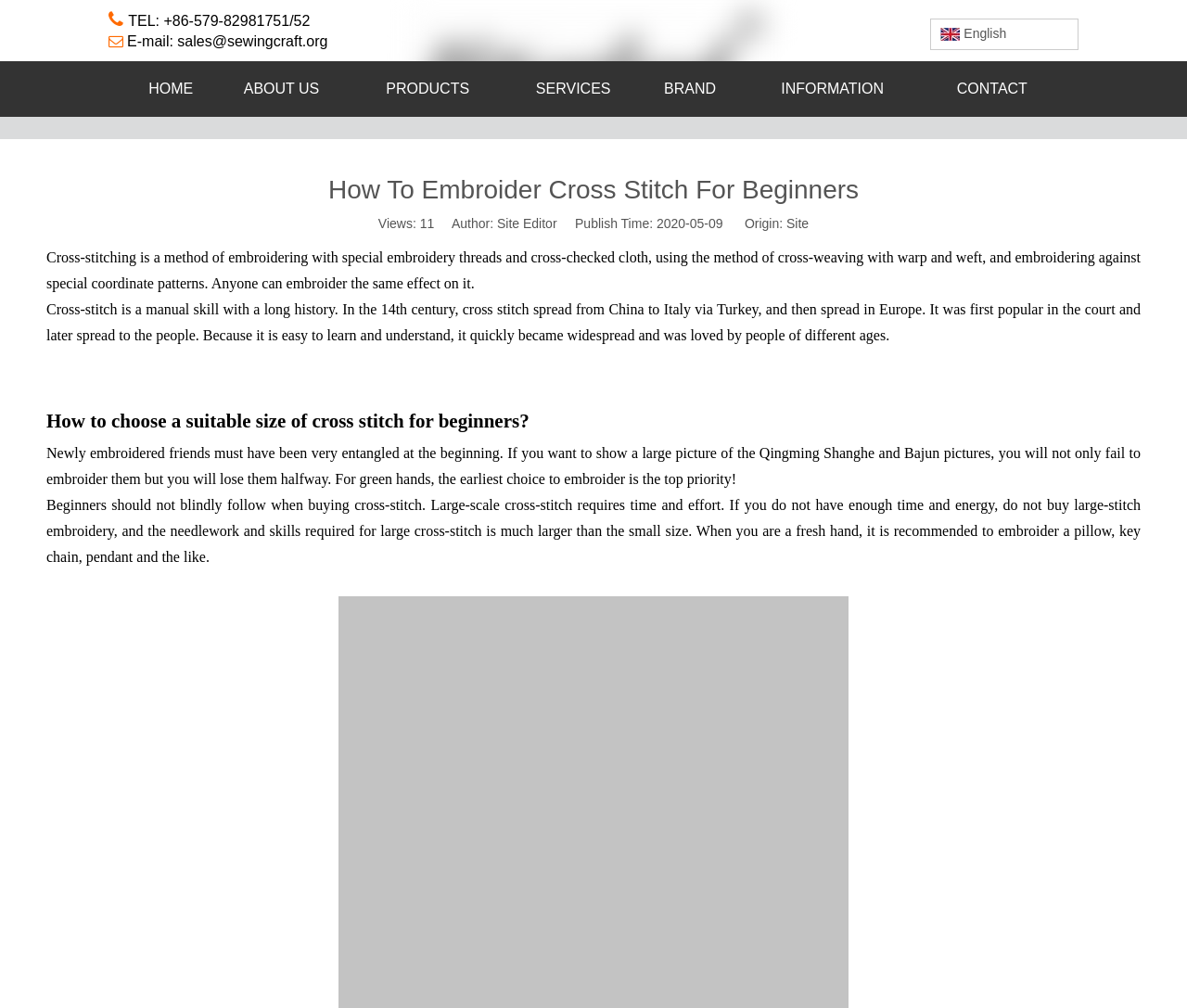Identify and provide the main heading of the webpage.

How To Embroider Cross Stitch For Beginners